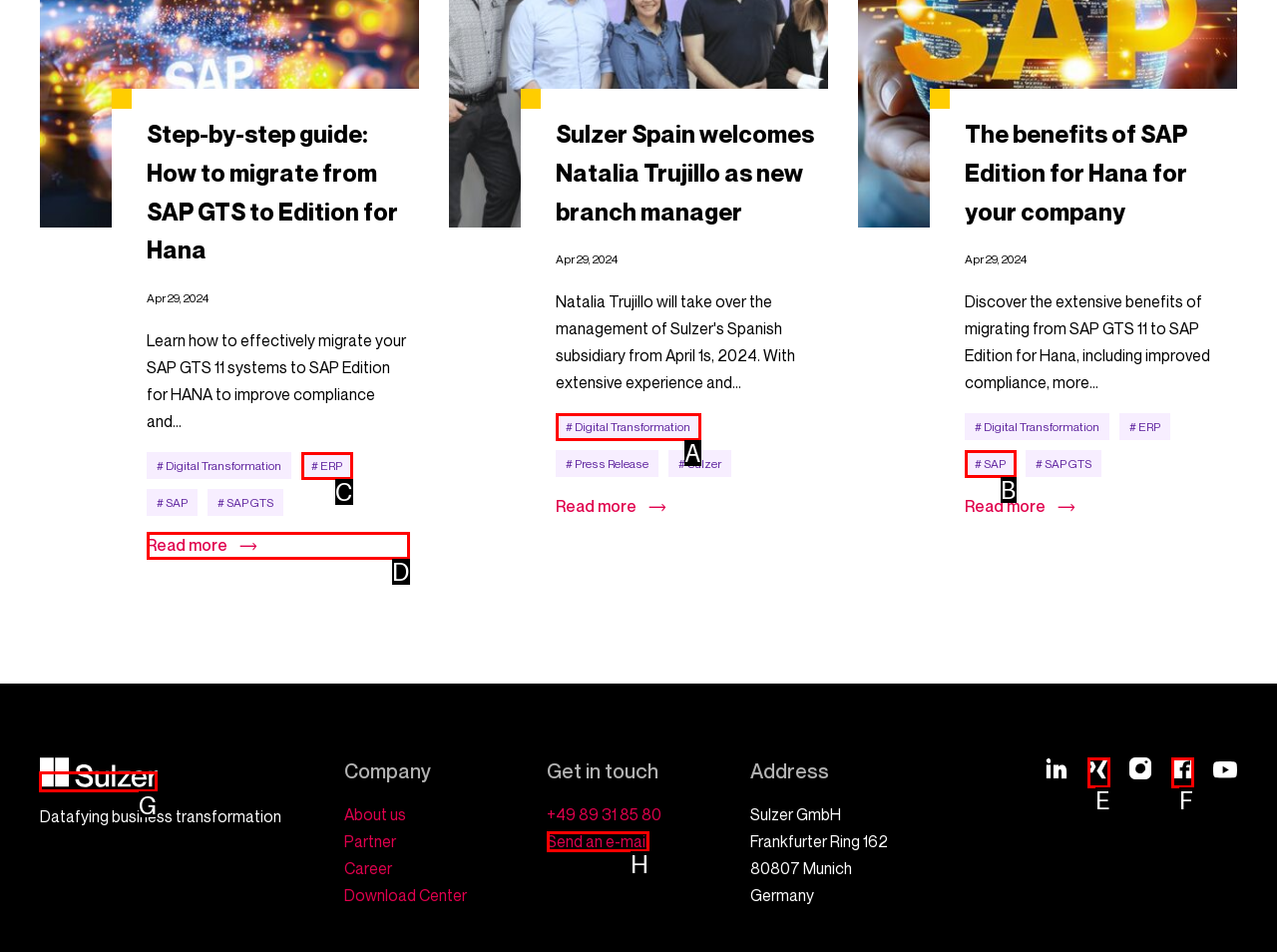Determine the letter of the element to click to accomplish this task: Read about Commence Framework. Respond with the letter.

None